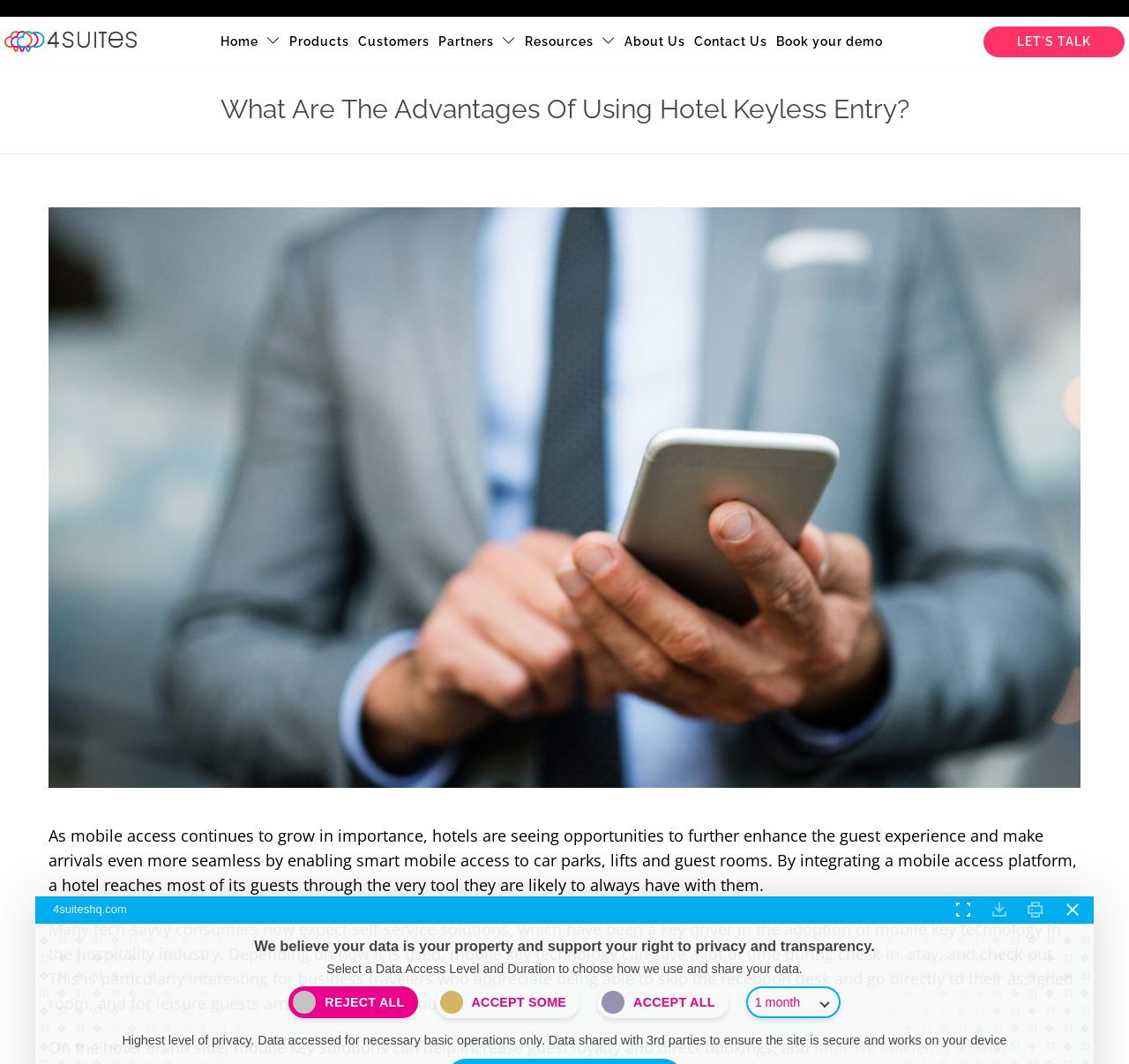Please find the bounding box coordinates of the clickable region needed to complete the following instruction: "Click on the 'LET'S TALK' link". The bounding box coordinates must consist of four float numbers between 0 and 1, i.e., [left, top, right, bottom].

[0.871, 0.017, 0.996, 0.061]